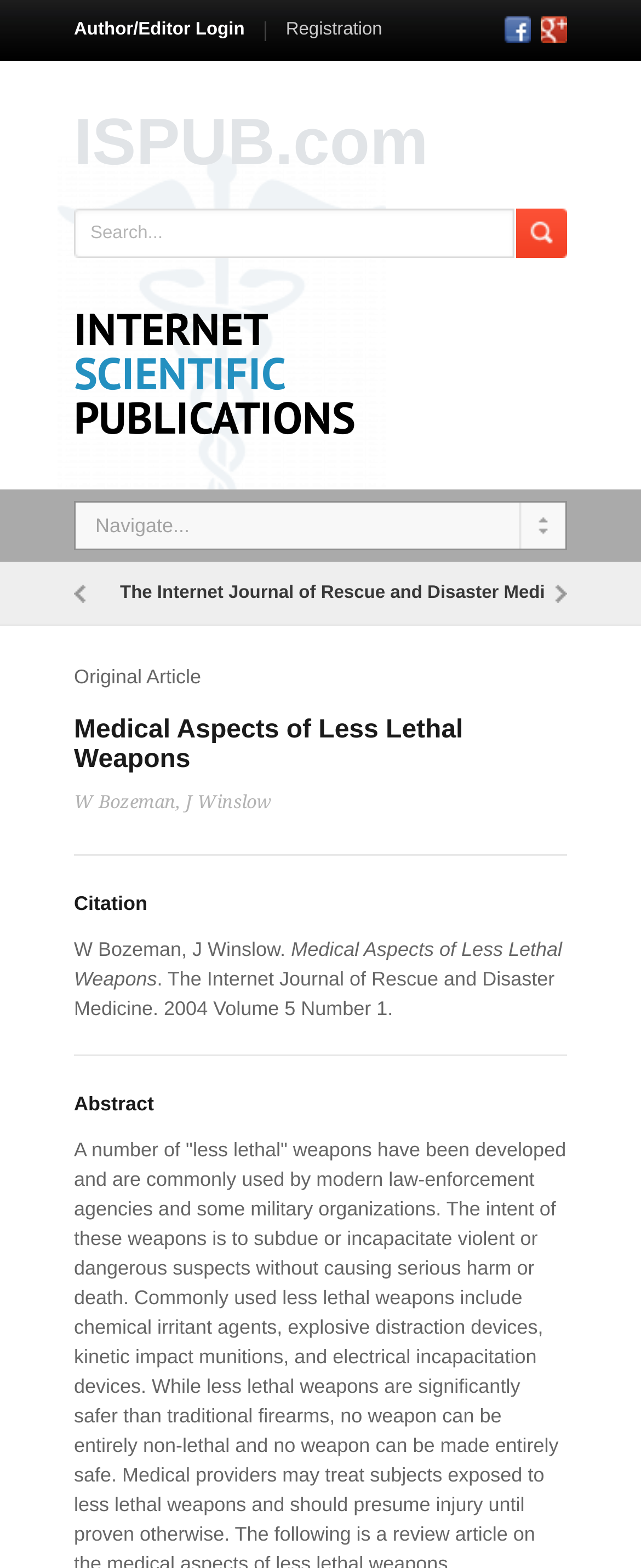Identify the bounding box coordinates for the region of the element that should be clicked to carry out the instruction: "read the abstract of Medical Aspects of Less Lethal Weapons". The bounding box coordinates should be four float numbers between 0 and 1, i.e., [left, top, right, bottom].

[0.115, 0.698, 0.885, 0.724]